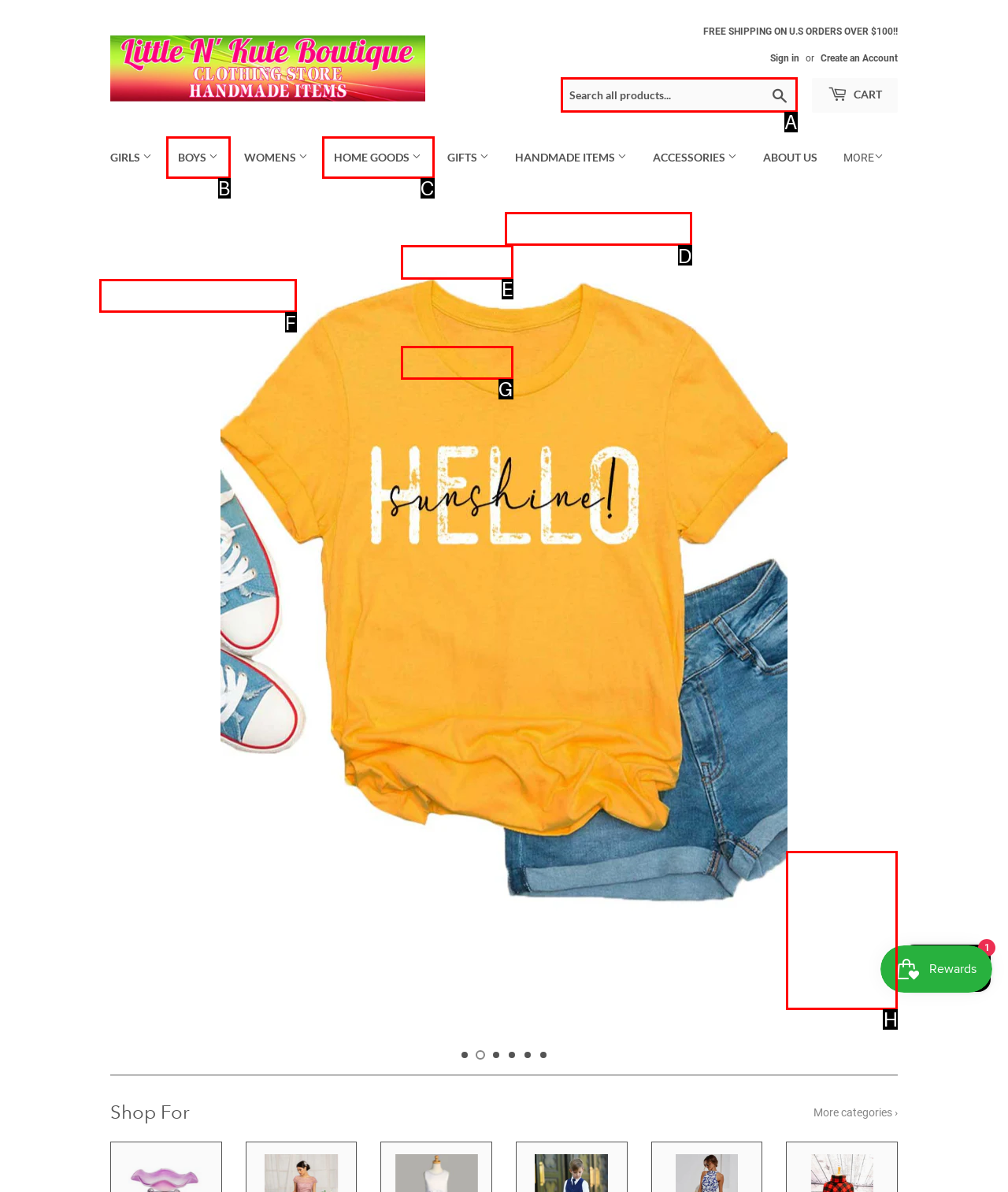Select the appropriate HTML element to click for the following task: Search for products
Answer with the letter of the selected option from the given choices directly.

A